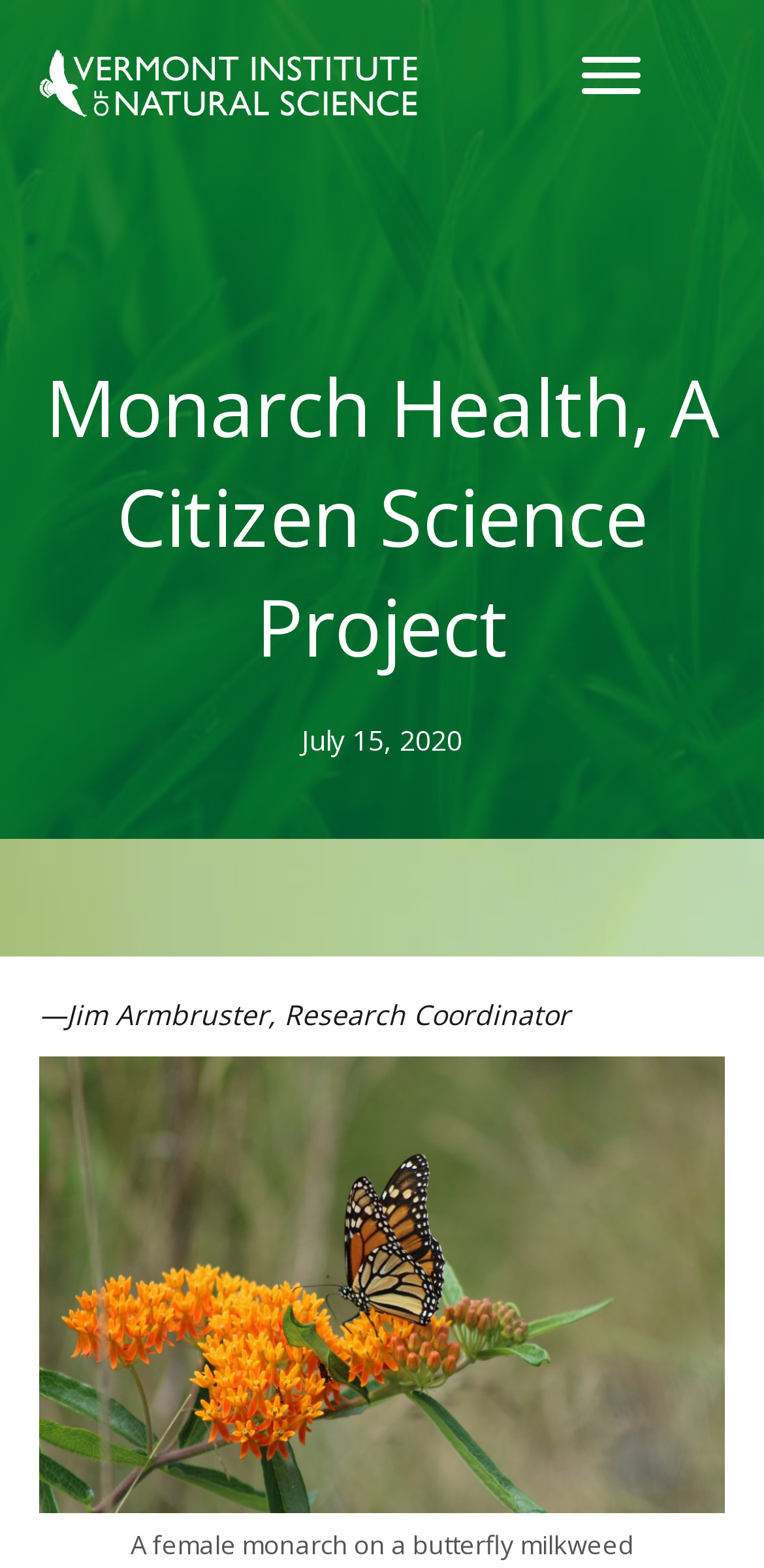What is the figure showing?
Can you offer a detailed and complete answer to this question?

I found the description of the figure by looking at the figcaption element that says 'A female monarch on a butterfly milkweed' which is located inside the figure element.